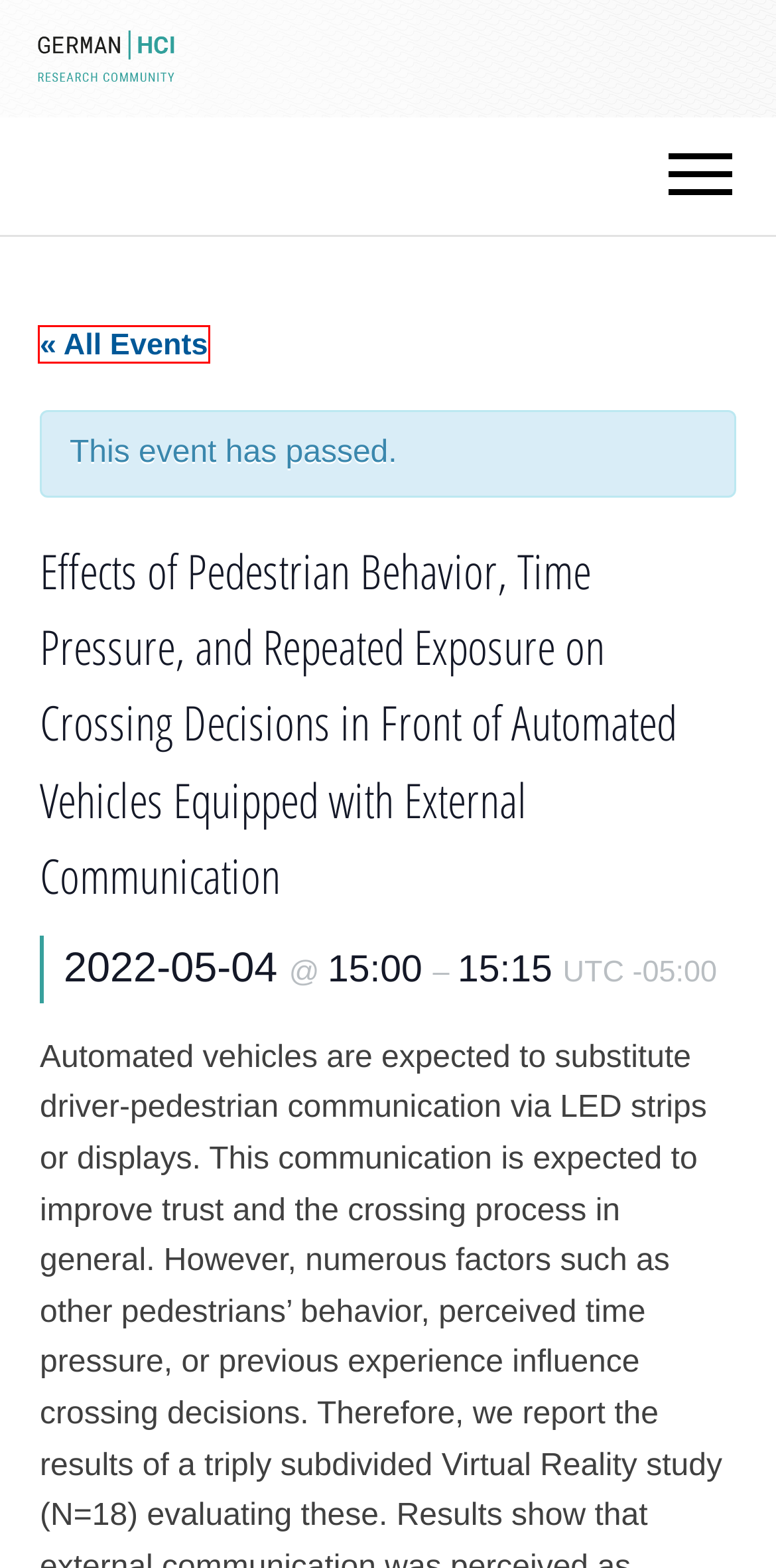Evaluate the webpage screenshot and identify the element within the red bounding box. Select the webpage description that best fits the new webpage after clicking the highlighted element. Here are the candidates:
A. Contributing German HCI Labs 2020 – German HCI
B. Upcoming Events – German HCI
C. Friends – German HCI
D. Contributing German HCI Labs 2023 – German HCI
E. Publications @ CHI 2024 – German HCI
F. Schedule – German HCI
G. German HCI
H. German HCI Labs – German HCI

B